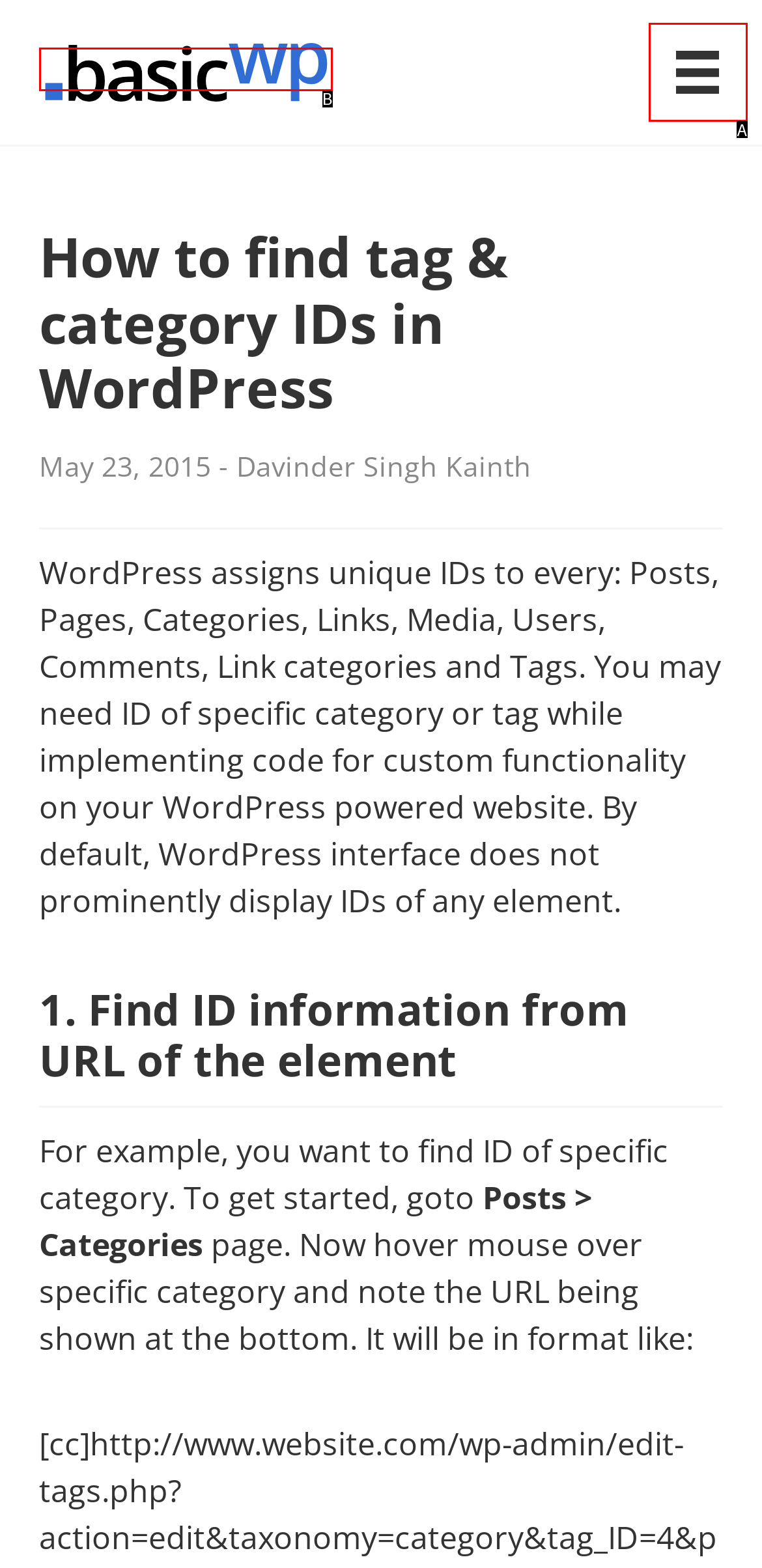Identify which HTML element aligns with the description: aria-label="Menu"
Answer using the letter of the correct choice from the options available.

A